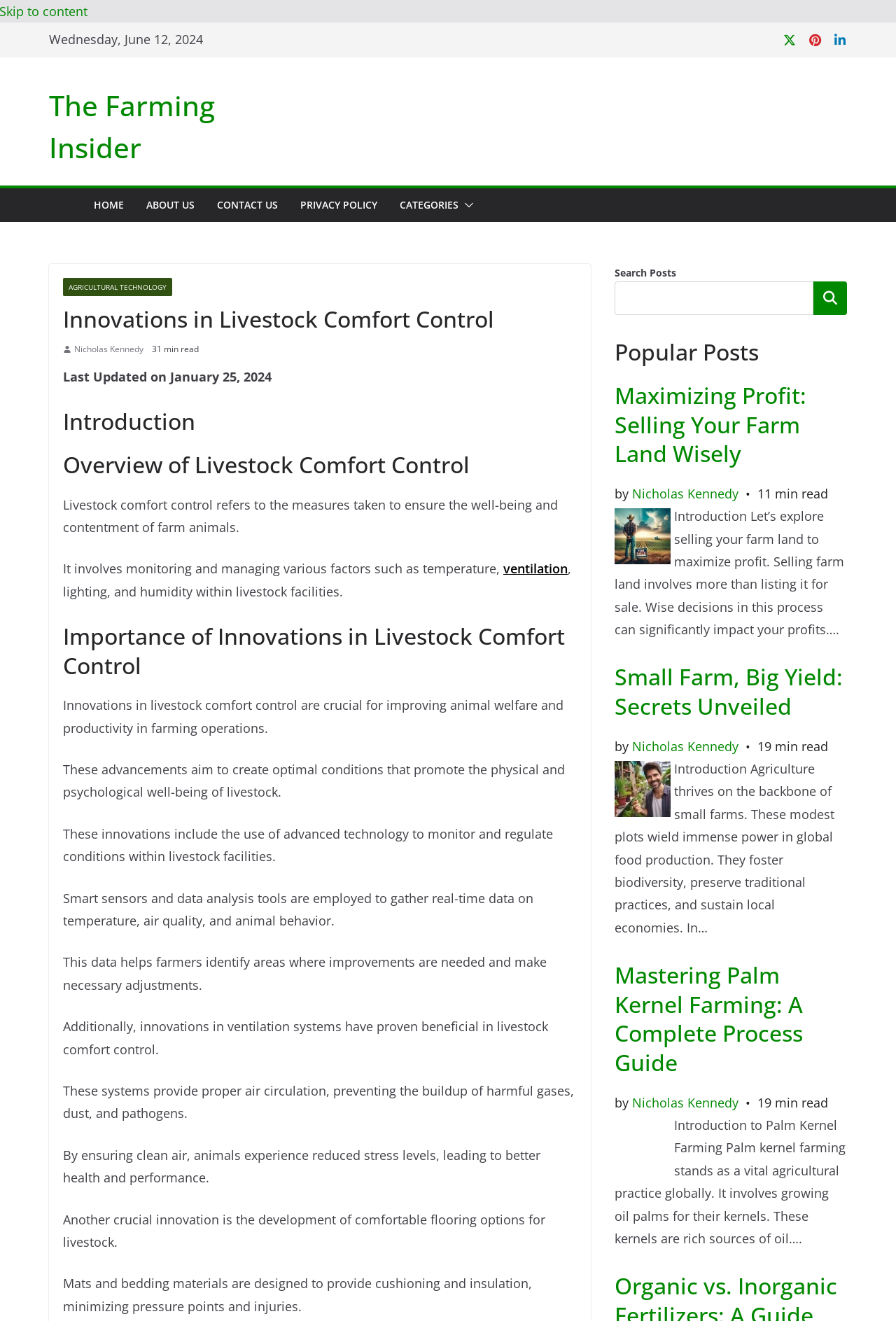Identify the bounding box coordinates for the region of the element that should be clicked to carry out the instruction: "Click on the HOME link". The bounding box coordinates should be four float numbers between 0 and 1, i.e., [left, top, right, bottom].

[0.105, 0.148, 0.138, 0.163]